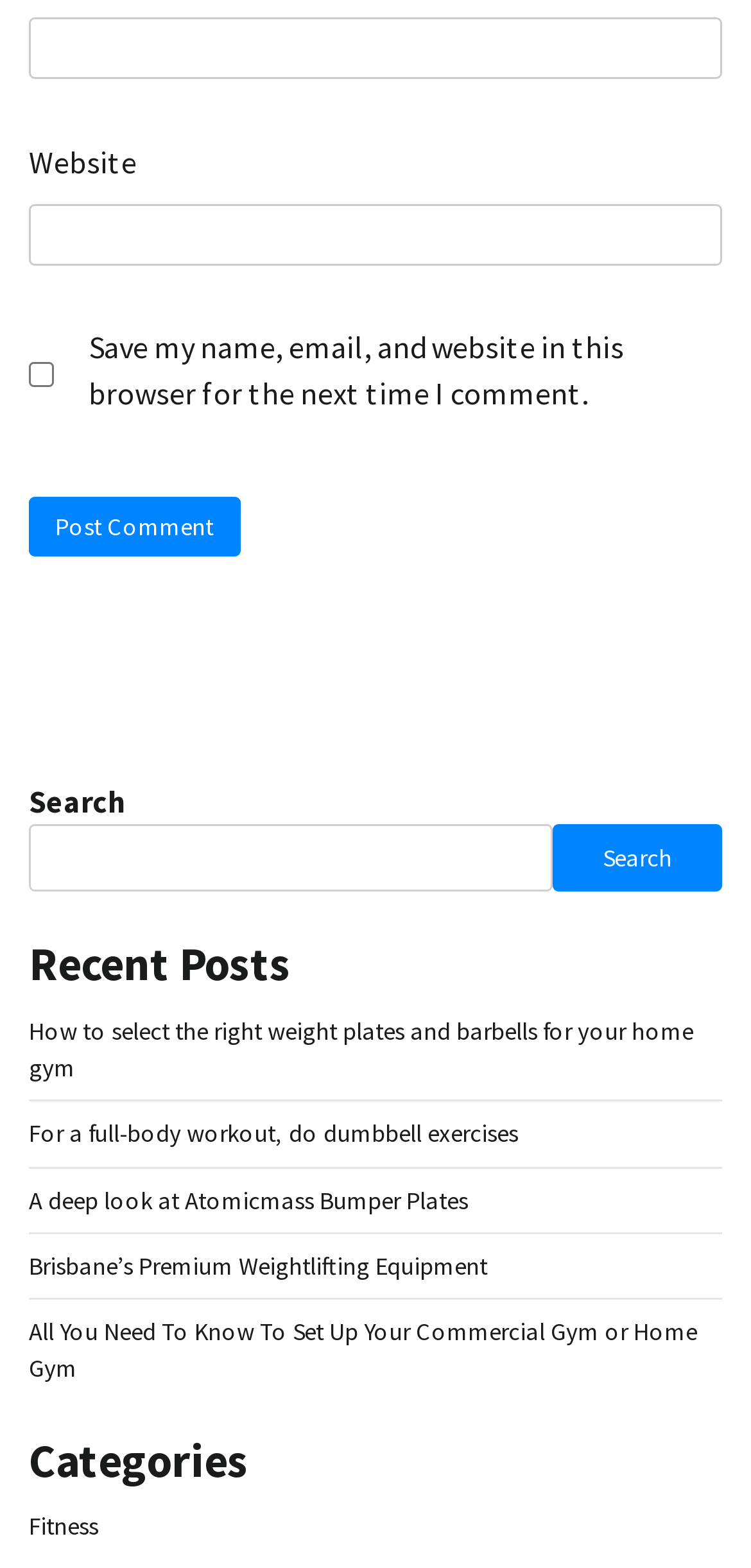Determine the bounding box coordinates of the section to be clicked to follow the instruction: "Search". The coordinates should be given as four float numbers between 0 and 1, formatted as [left, top, right, bottom].

None